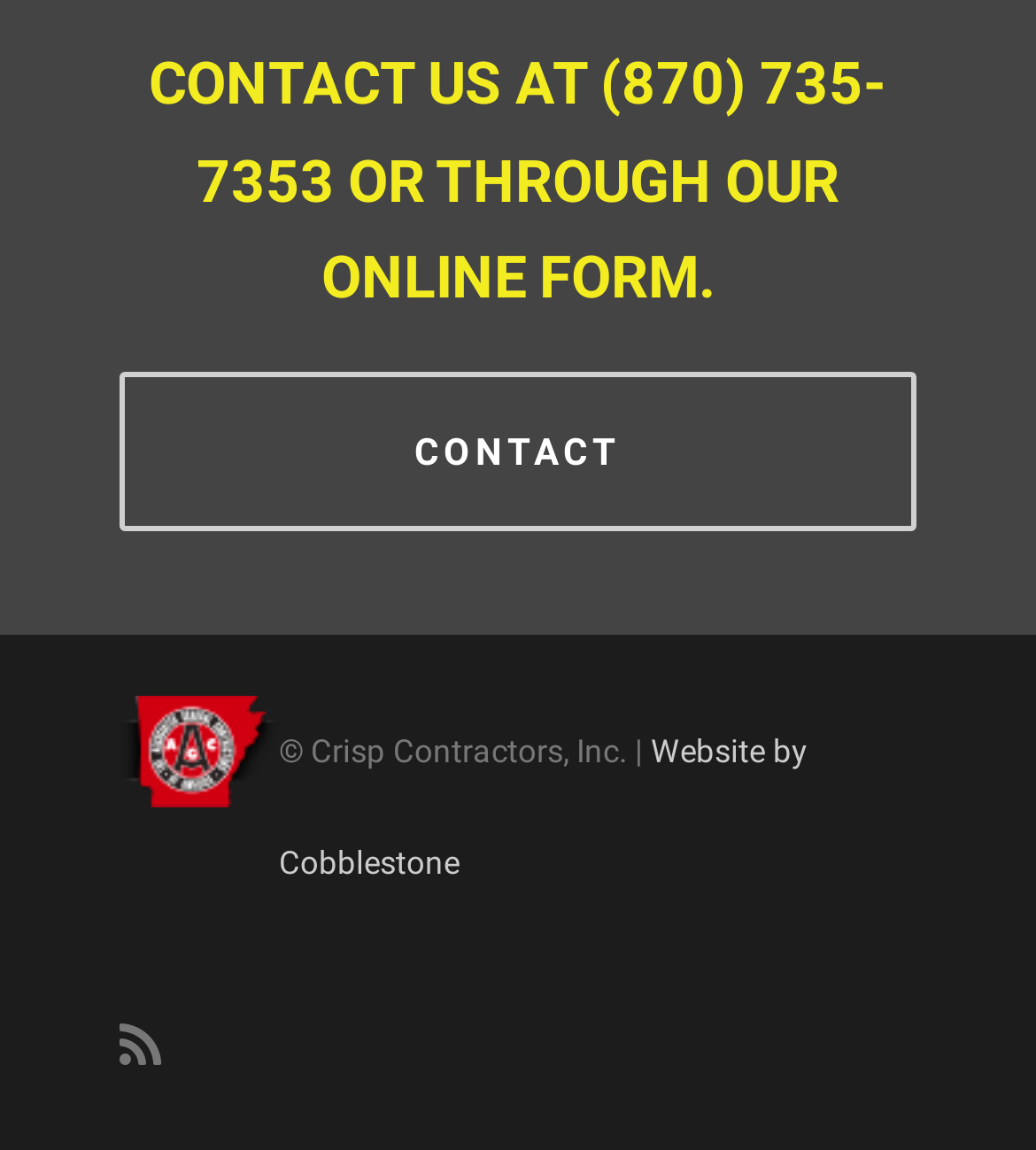Predict the bounding box coordinates for the UI element described as: "Website by Cobblestone". The coordinates should be four float numbers between 0 and 1, presented as [left, top, right, bottom].

[0.269, 0.638, 0.779, 0.767]